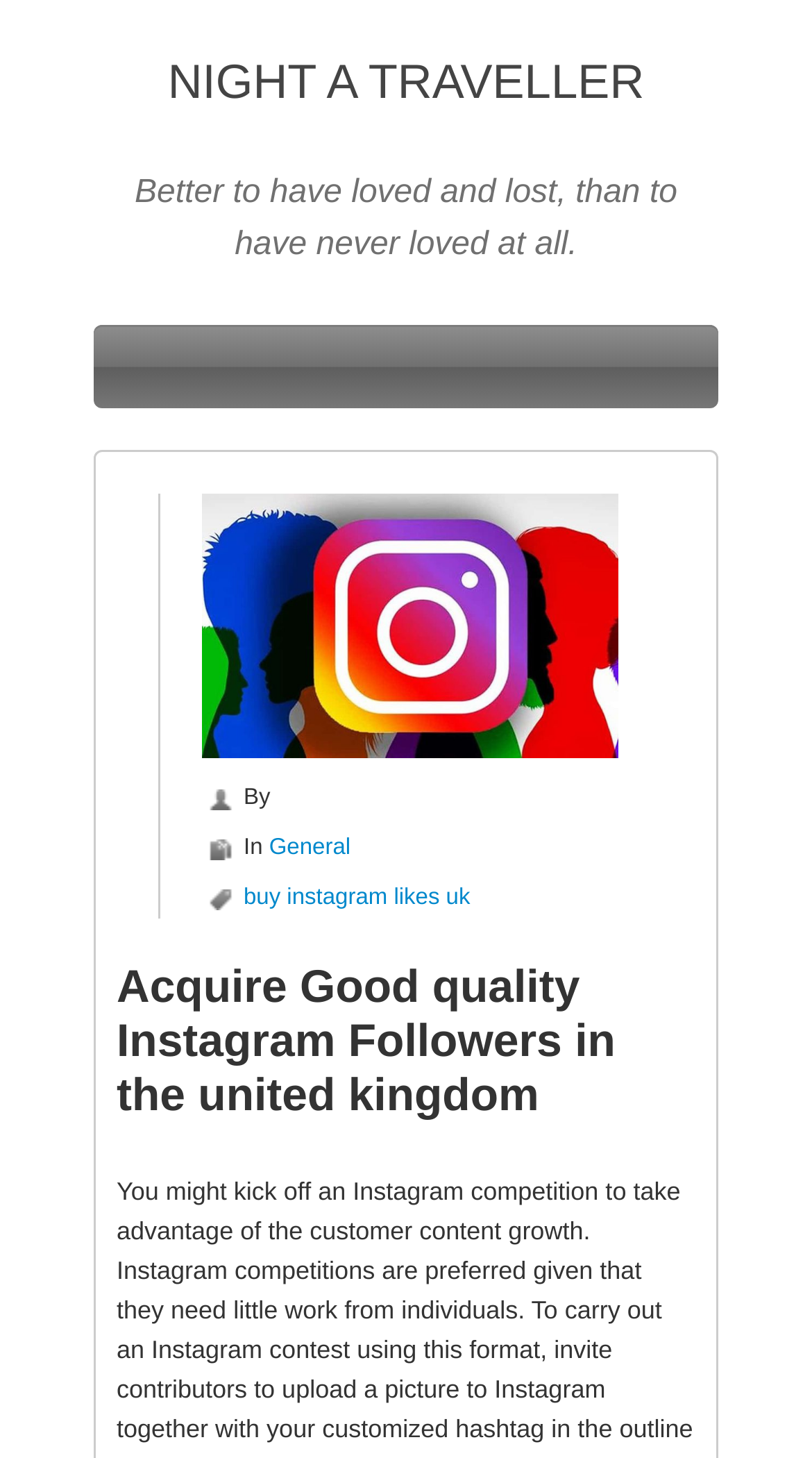Describe the webpage in detail, including text, images, and layout.

The webpage appears to be a blog or article page, with a prominent heading "NIGHT A TRAVELLER" at the top, which is also a clickable link. Below this heading, there is a quote "Better to have loved and lost, than to have never loved at all." 

Further down, there is a section with three links: "By", "In", and "General", which are positioned closely together. Next to these links, there is another link "buy instagram likes uk". 

The main content of the page is headed by "Acquire Good quality Instagram Followers in the united kingdom", which is a larger heading that spans most of the page width. This heading is positioned below the links and quote, and takes up a significant portion of the page.